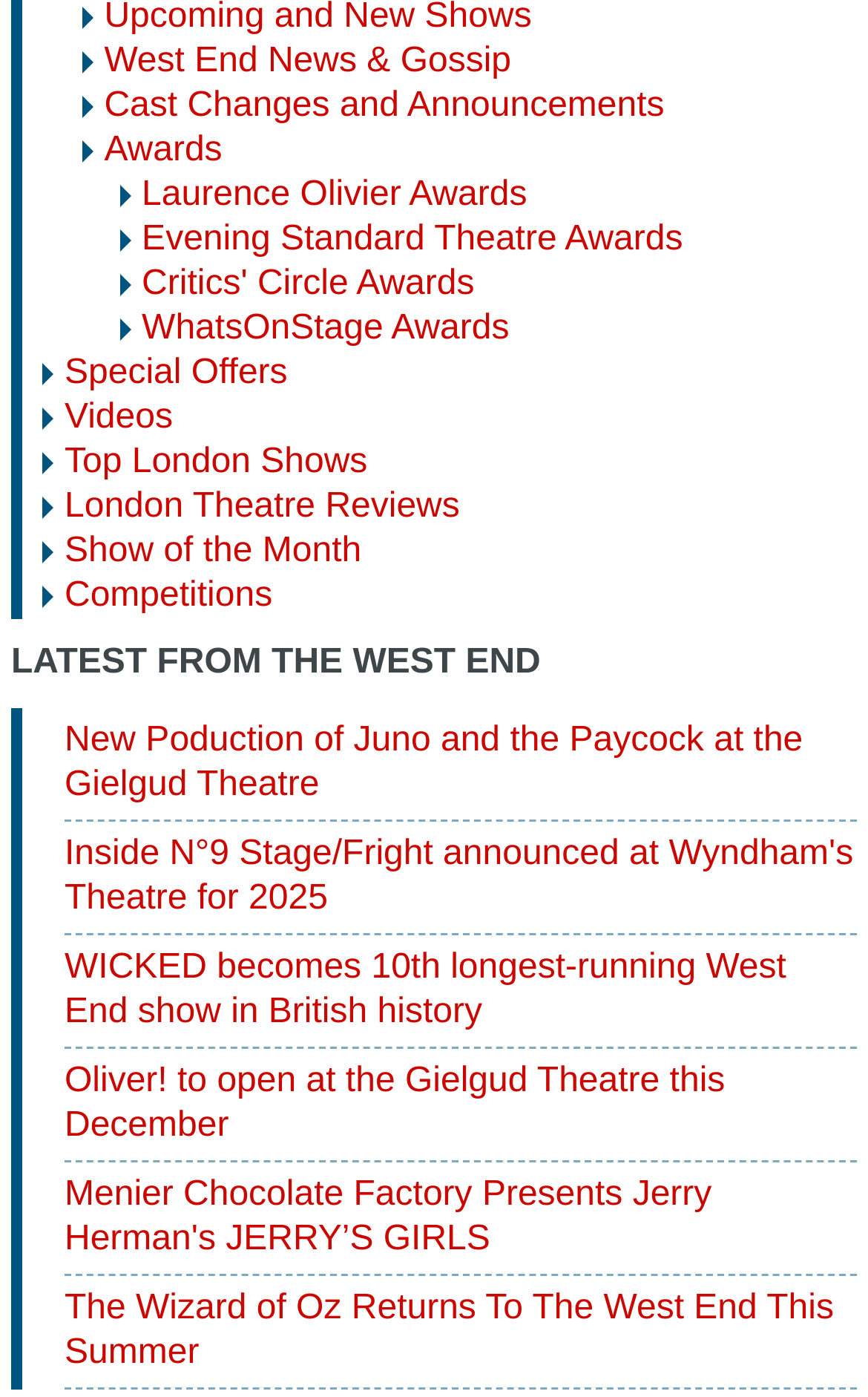What is the category of 'Special Offers'?
Answer the question with just one word or phrase using the image.

Link